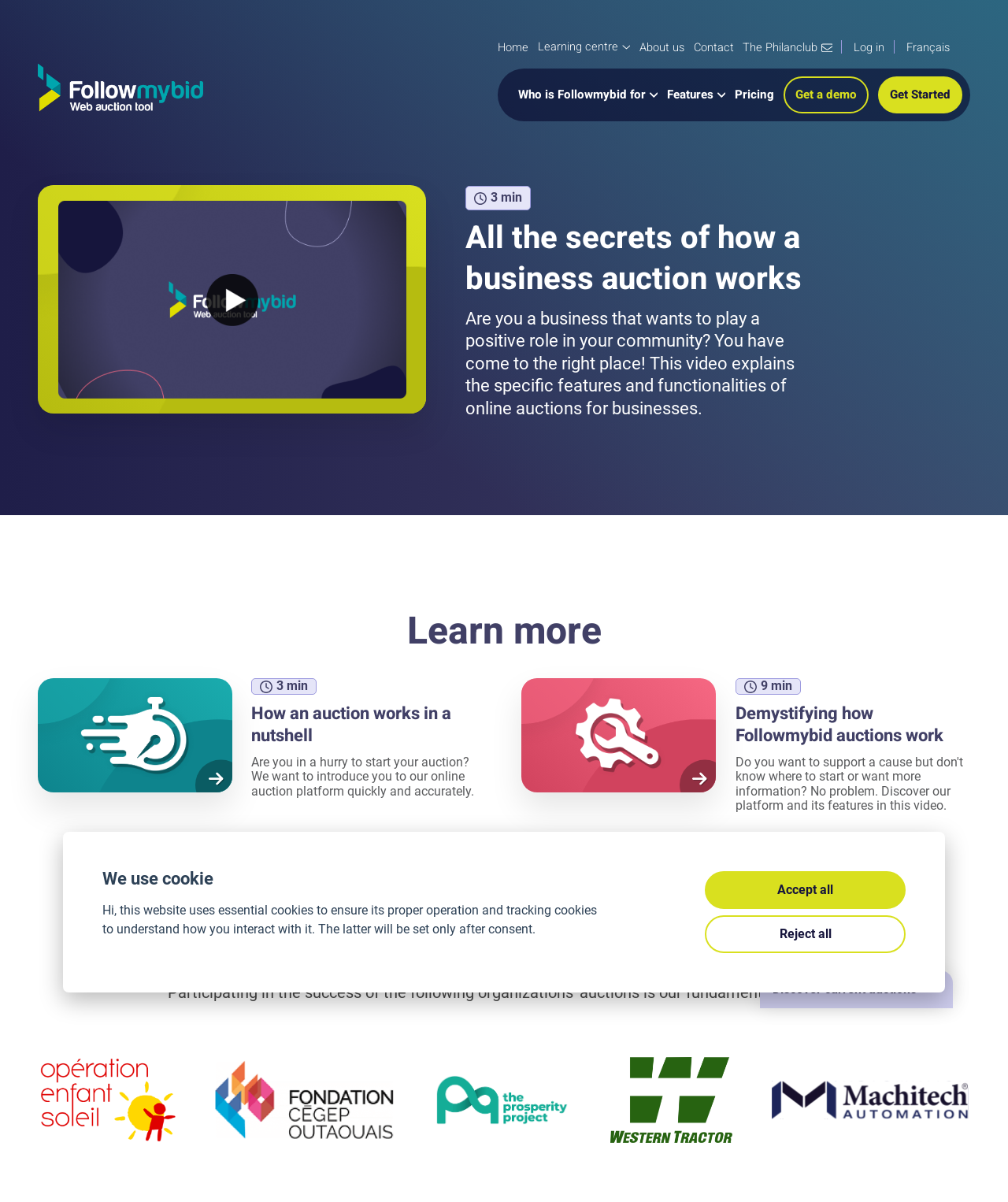Please find the bounding box coordinates of the clickable region needed to complete the following instruction: "Click the 'Tweet' button". The bounding box coordinates must consist of four float numbers between 0 and 1, i.e., [left, top, right, bottom].

None